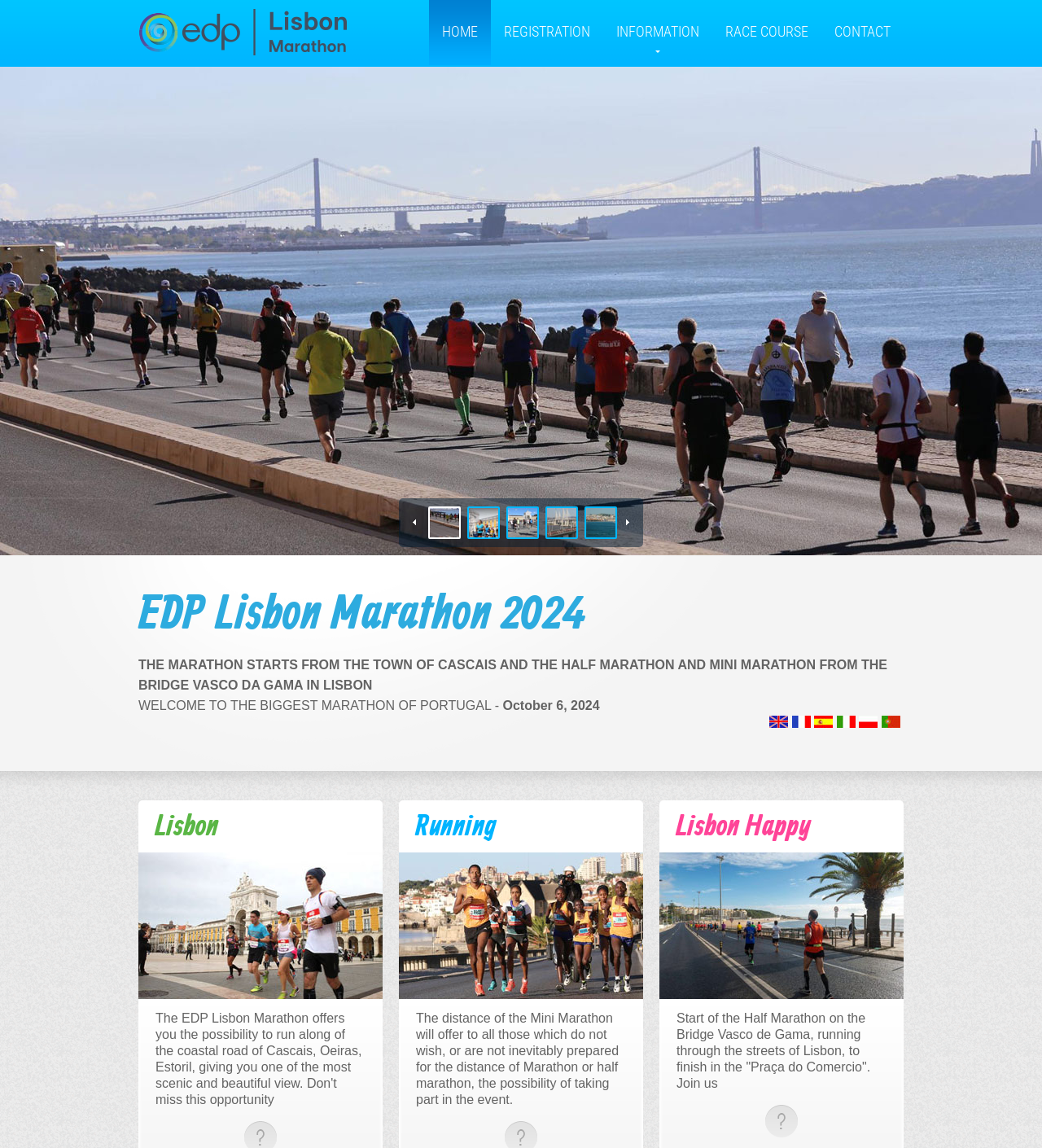Identify the bounding box coordinates of the specific part of the webpage to click to complete this instruction: "Click the English version link".

[0.739, 0.626, 0.756, 0.638]